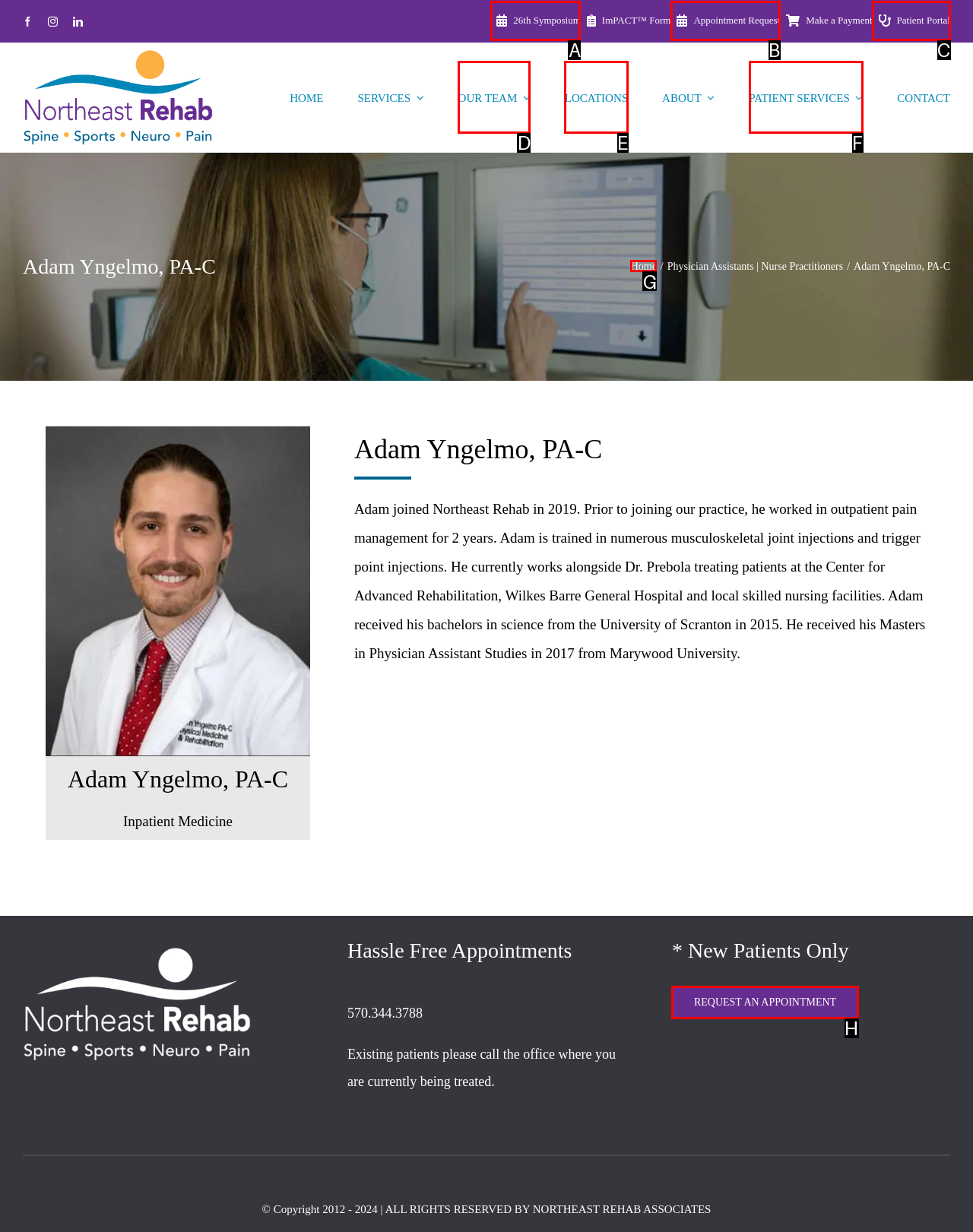Determine which option matches the element description: hair restoration
Answer using the letter of the correct option.

None